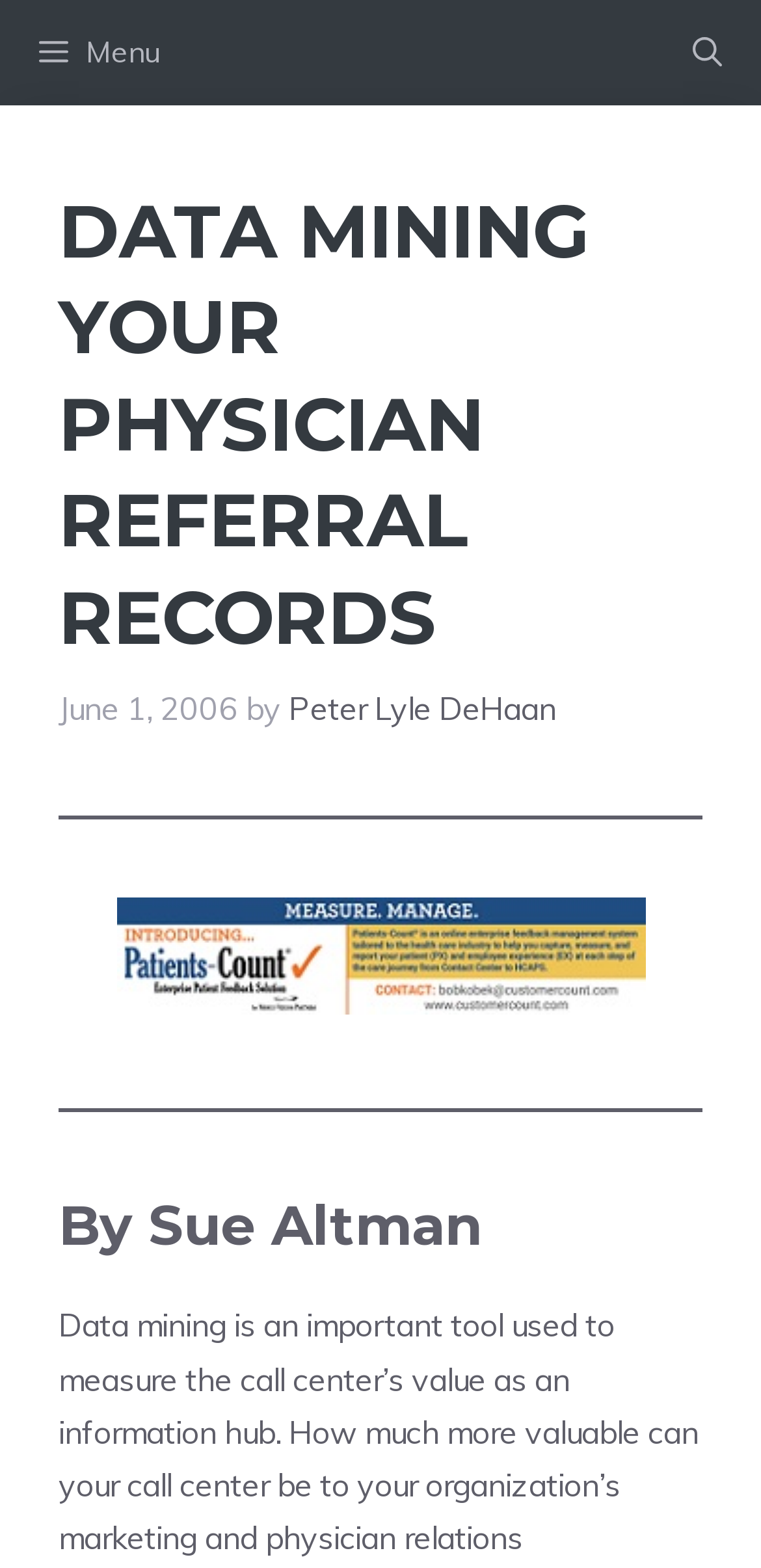Answer the question below with a single word or a brief phrase: 
What is the purpose of the button at the top left corner?

Menu